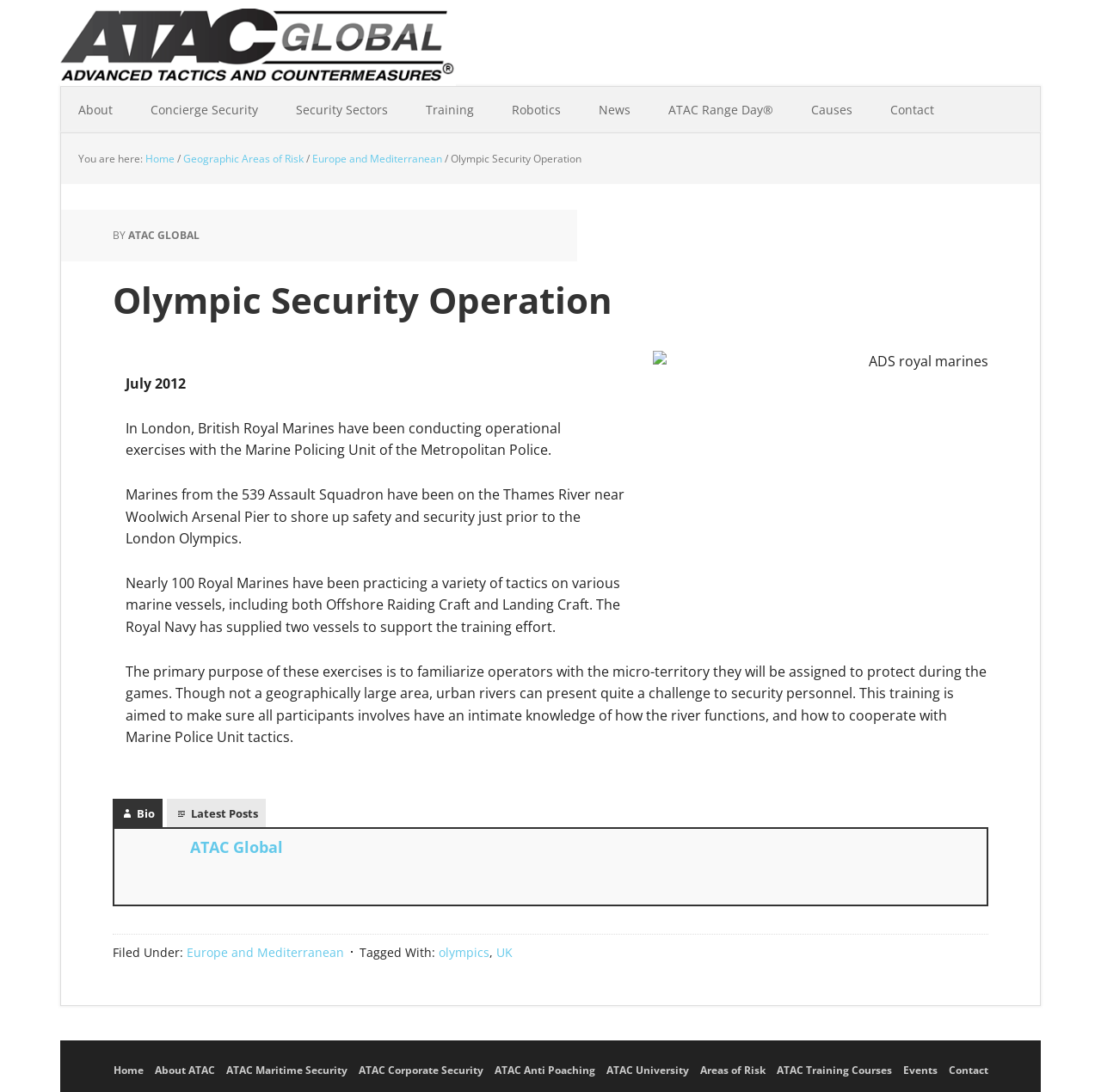For the given element description Geographic Areas of Risk, determine the bounding box coordinates of the UI element. The coordinates should follow the format (top-left x, top-left y, bottom-right x, bottom-right y) and be within the range of 0 to 1.

[0.166, 0.139, 0.276, 0.152]